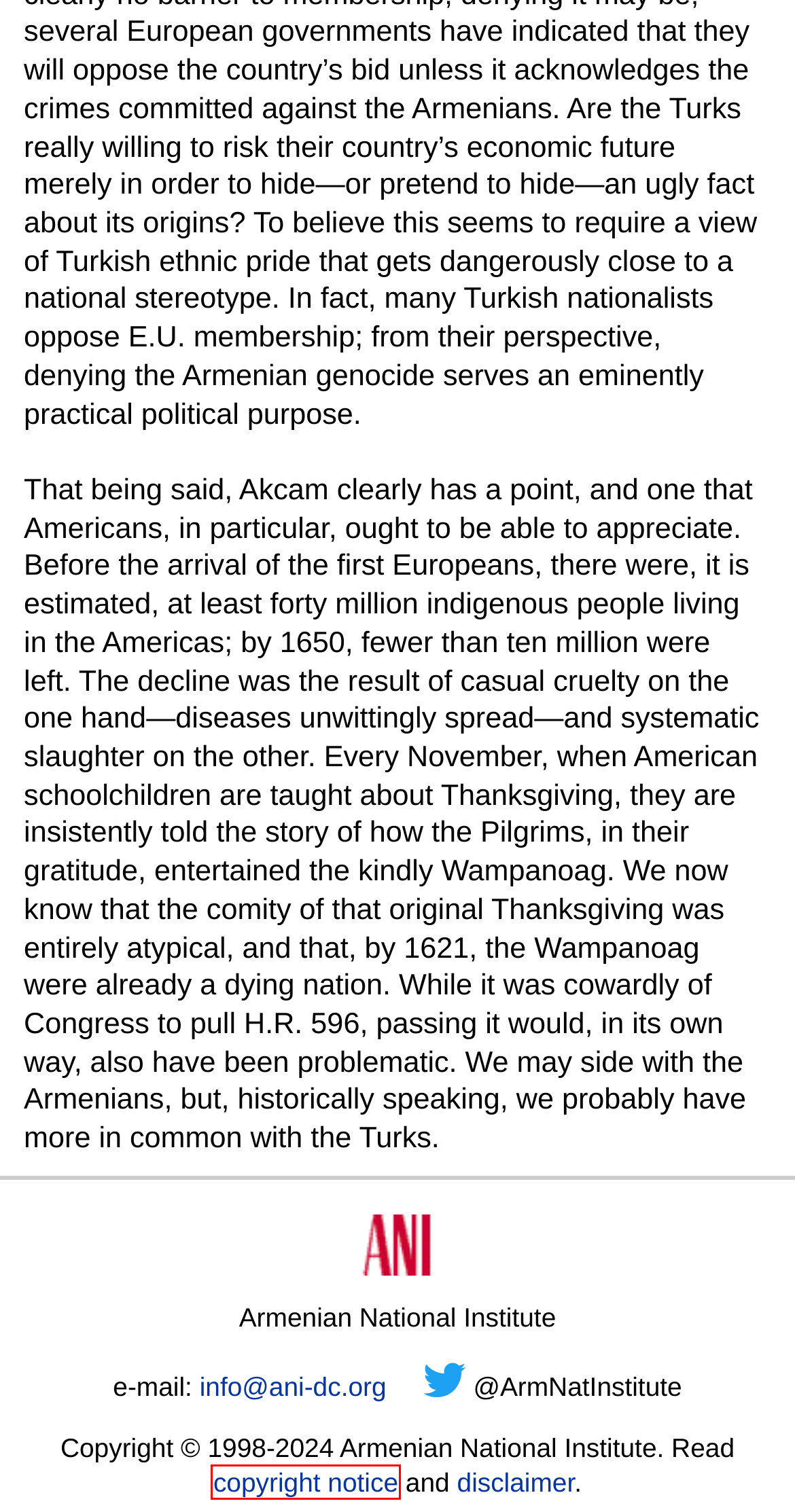You have a screenshot showing a webpage with a red bounding box highlighting an element. Choose the webpage description that best fits the new webpage after clicking the highlighted element. The descriptions are:
A. Copyright © 1998-2023 Armenian National Institute, Inc.
B. Press Coverage -- Book Review
C. Search Press Coverage of the Armenian Genocide
D. Armenian National Institute
E. Genocide Research: Pursuing a Systematic Effort to Document the Genocide and Promote Research
F. International Affirmation of the Armenian Genocide
G. Educational Resources about the Armenian Genocide
H. Quick Reference about the Armenian Genocide

A